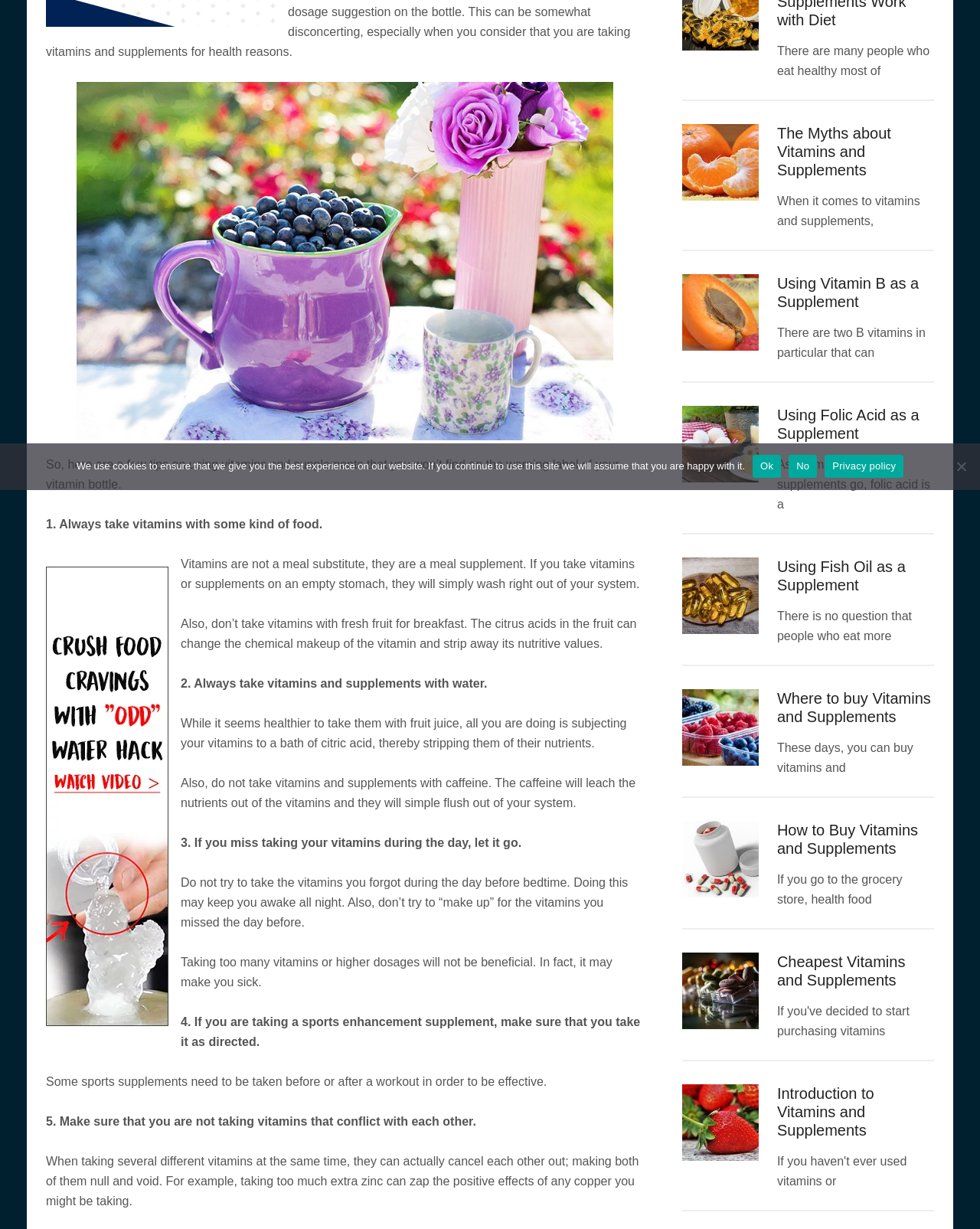Using the given description, provide the bounding box coordinates formatted as (top-left x, top-left y, bottom-right x, bottom-right y), with all values being floating point numbers between 0 and 1. Description: Cheapest Vitamins and Supplements

[0.793, 0.776, 0.924, 0.804]